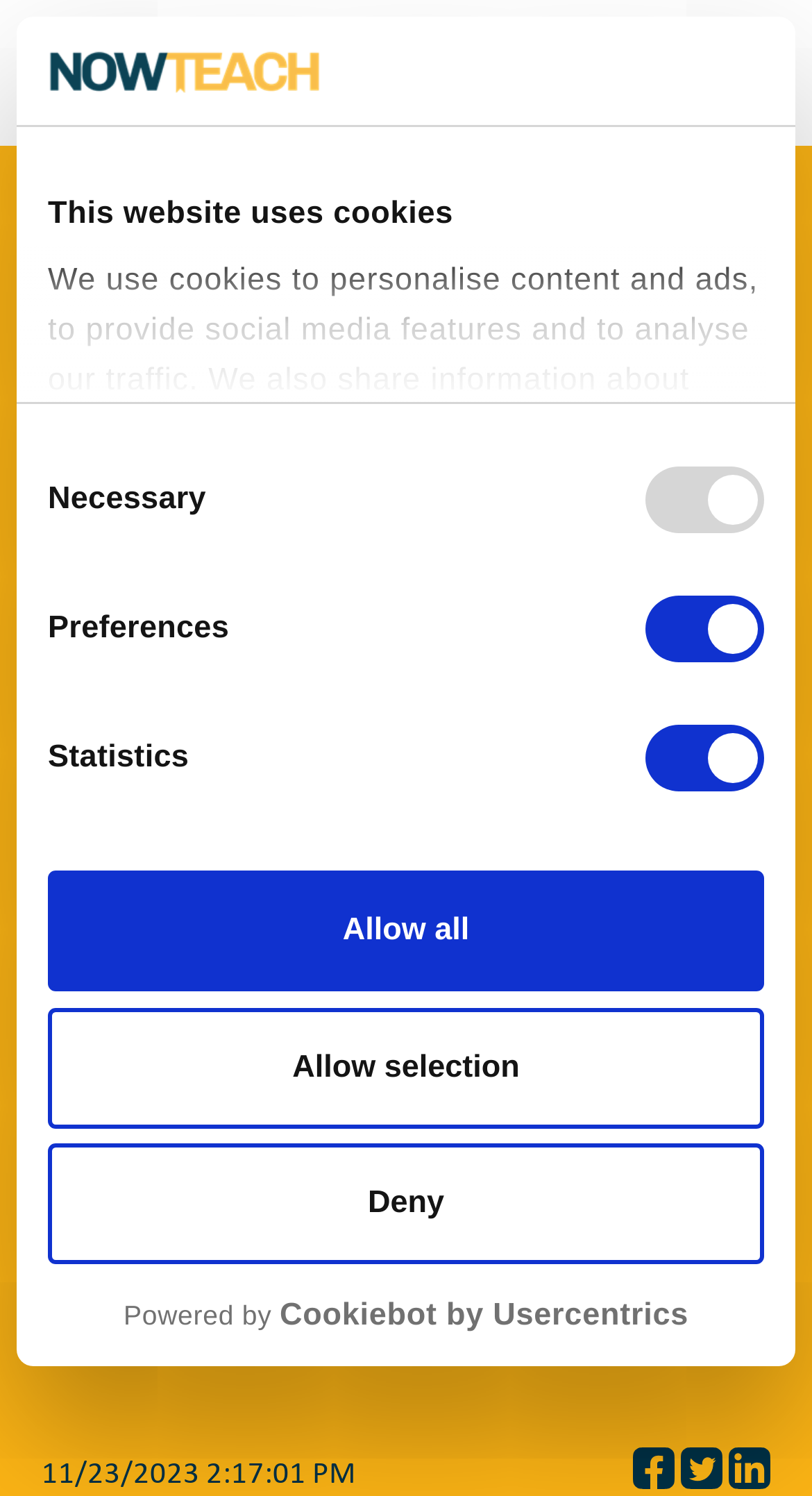How many buttons are there in the consent section?
Answer the question using a single word or phrase, according to the image.

3